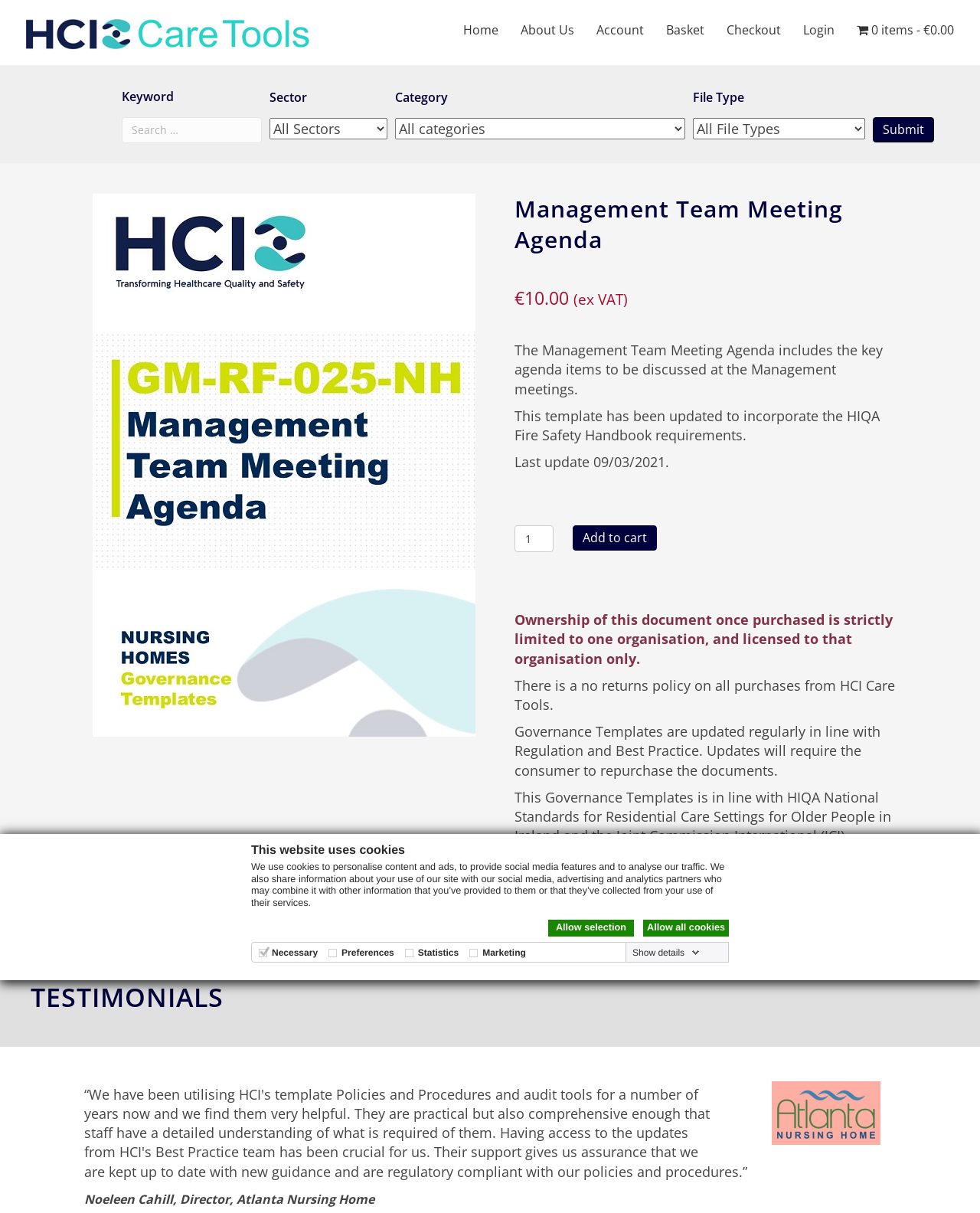Can you pinpoint the bounding box coordinates for the clickable element required for this instruction: "Click on the 'Add to cart' button"? The coordinates should be four float numbers between 0 and 1, i.e., [left, top, right, bottom].

[0.585, 0.433, 0.671, 0.454]